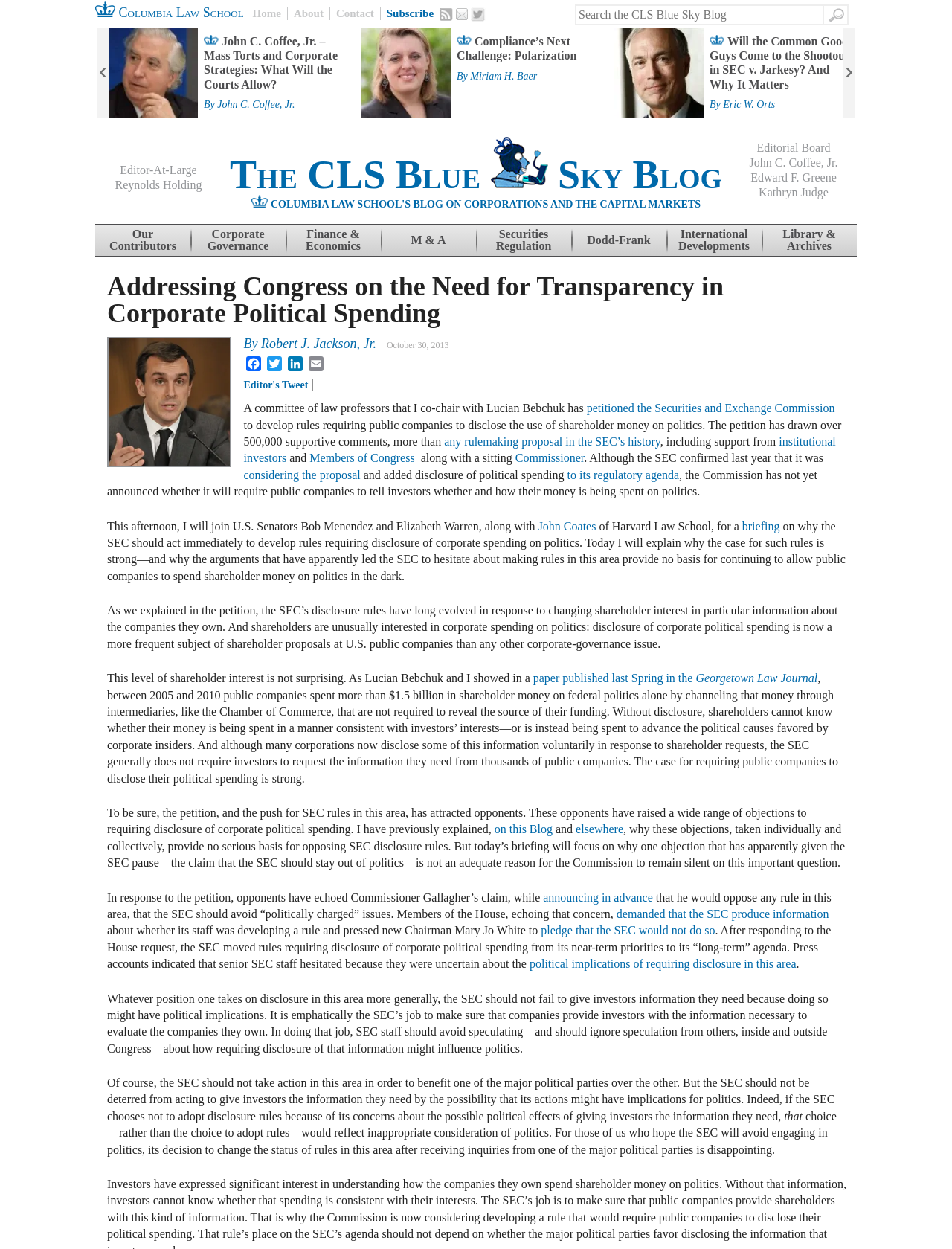Determine the coordinates of the bounding box for the clickable area needed to execute this instruction: "View the previous page".

[0.102, 0.023, 0.114, 0.094]